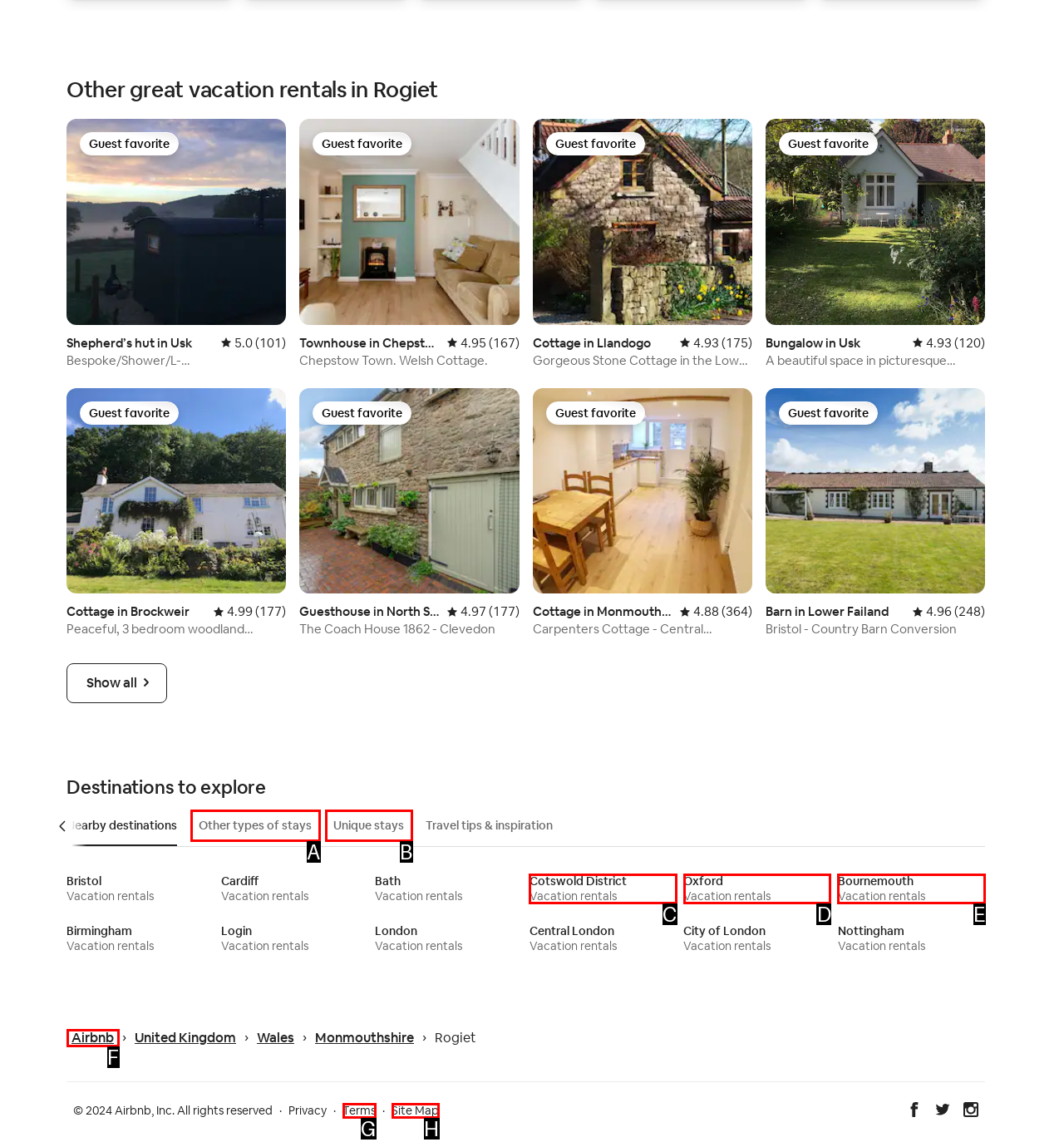Please provide the letter of the UI element that best fits the following description: Site Map
Respond with the letter from the given choices only.

H